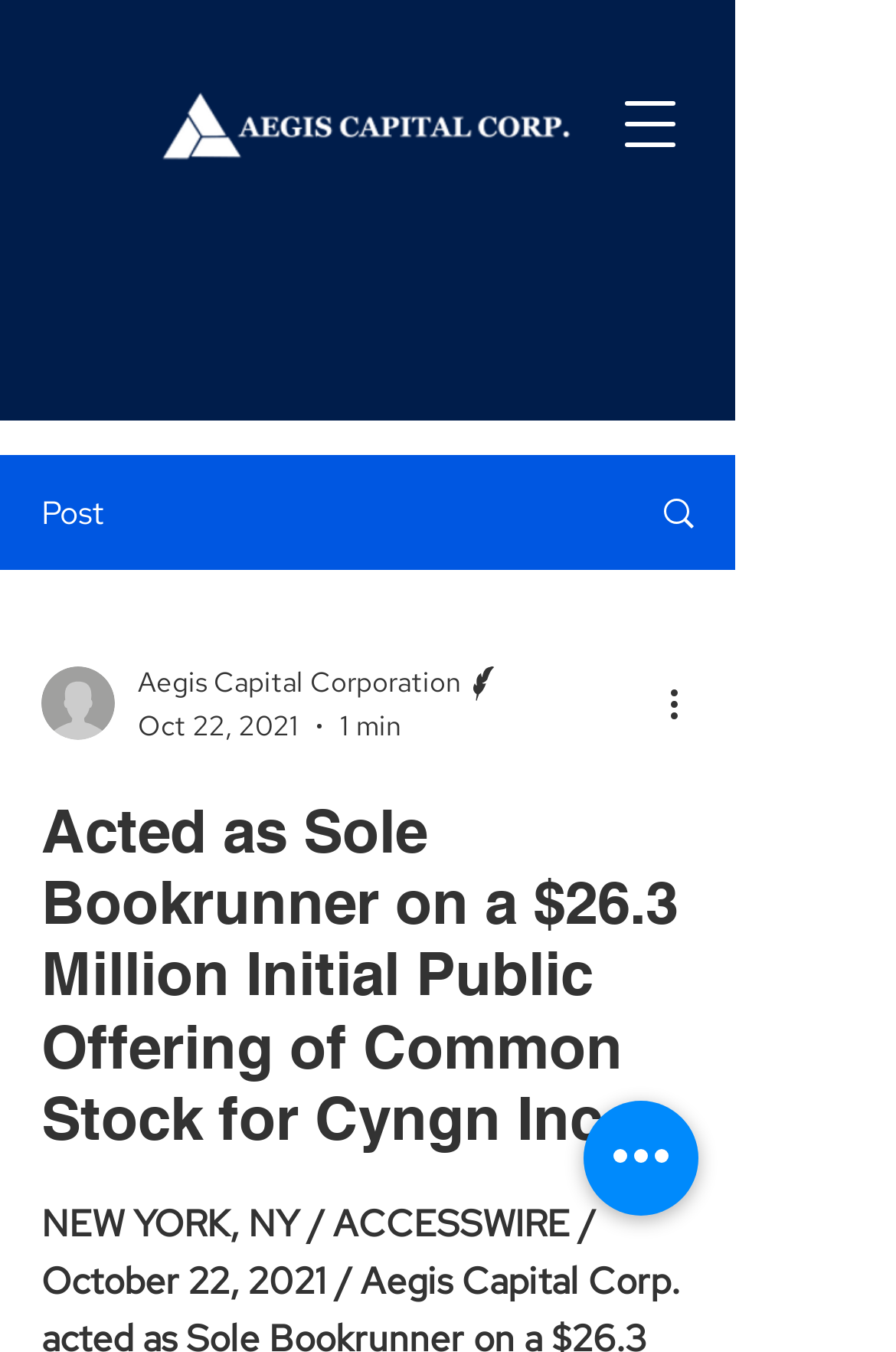What is the writer's company?
Please provide a single word or phrase in response based on the screenshot.

Aegis Capital Corporation